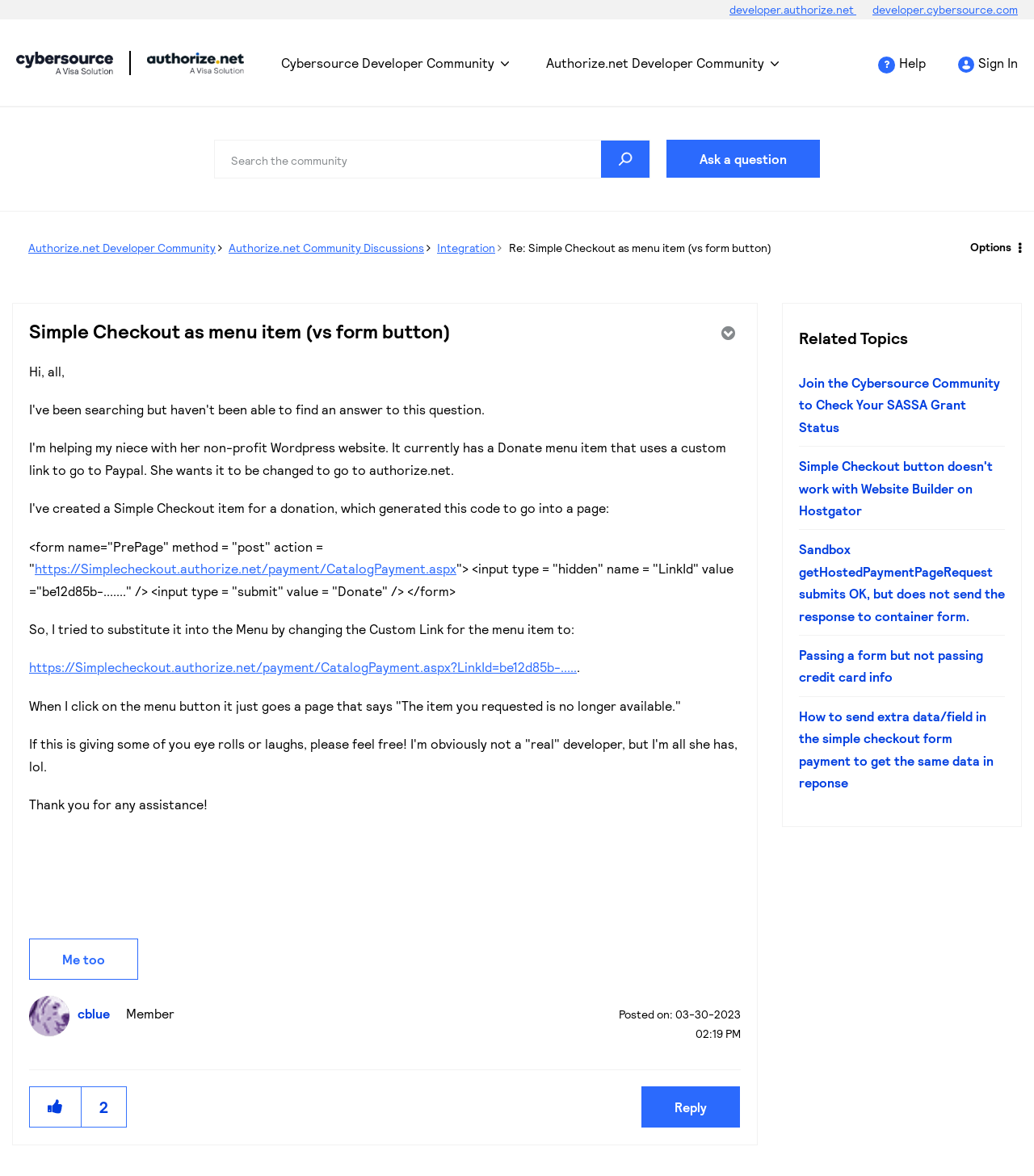Using the webpage screenshot, find the UI element described by Cybersource Developer Community. Provide the bounding box coordinates in the format (top-left x, top-left y, bottom-right x, bottom-right y), ensuring all values are floating point numbers between 0 and 1.

[0.256, 0.033, 0.51, 0.074]